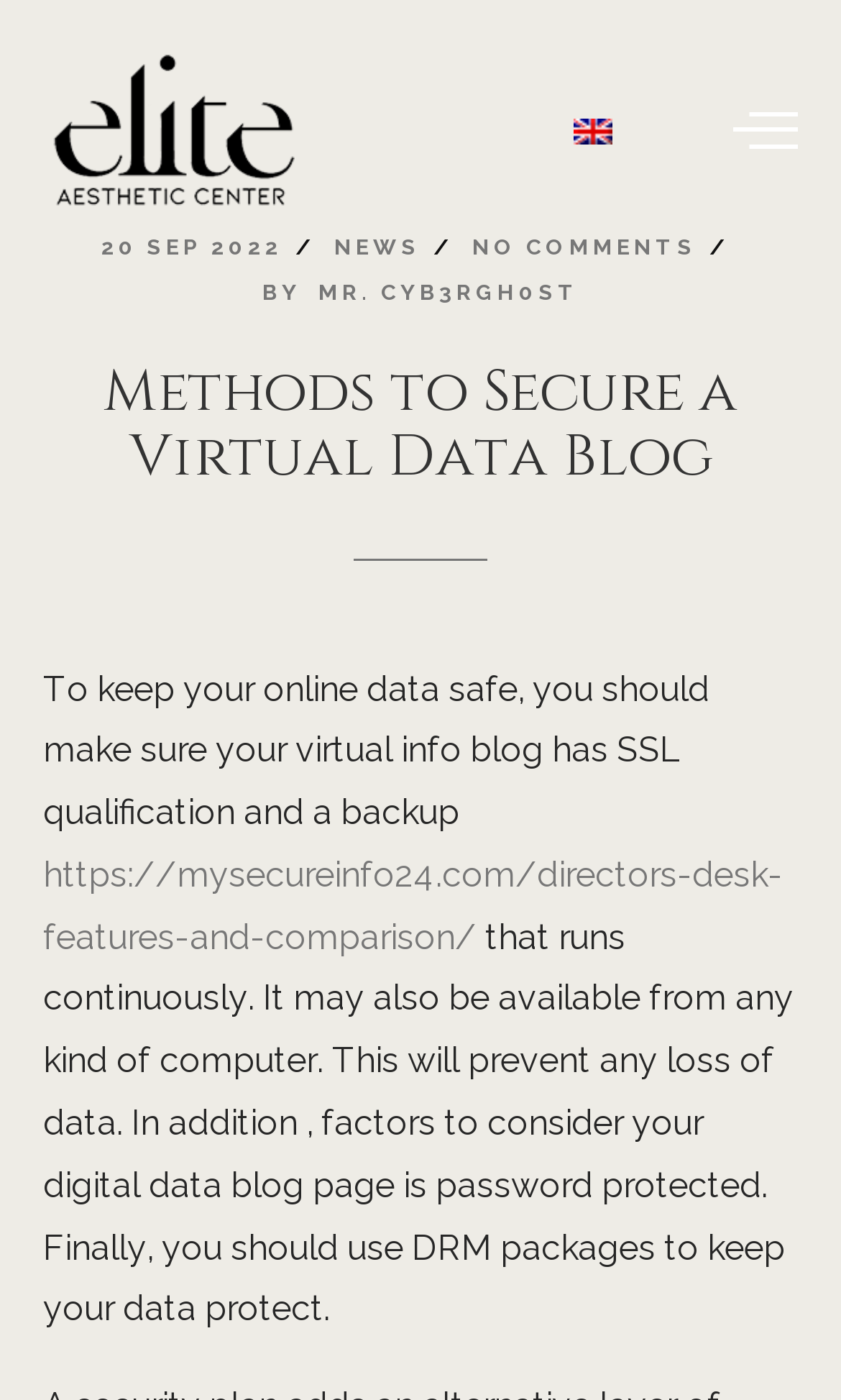Extract the bounding box coordinates of the UI element described by: "Mr. cyb3rgh0st". The coordinates should include four float numbers ranging from 0 to 1, e.g., [left, top, right, bottom].

[0.378, 0.195, 0.688, 0.22]